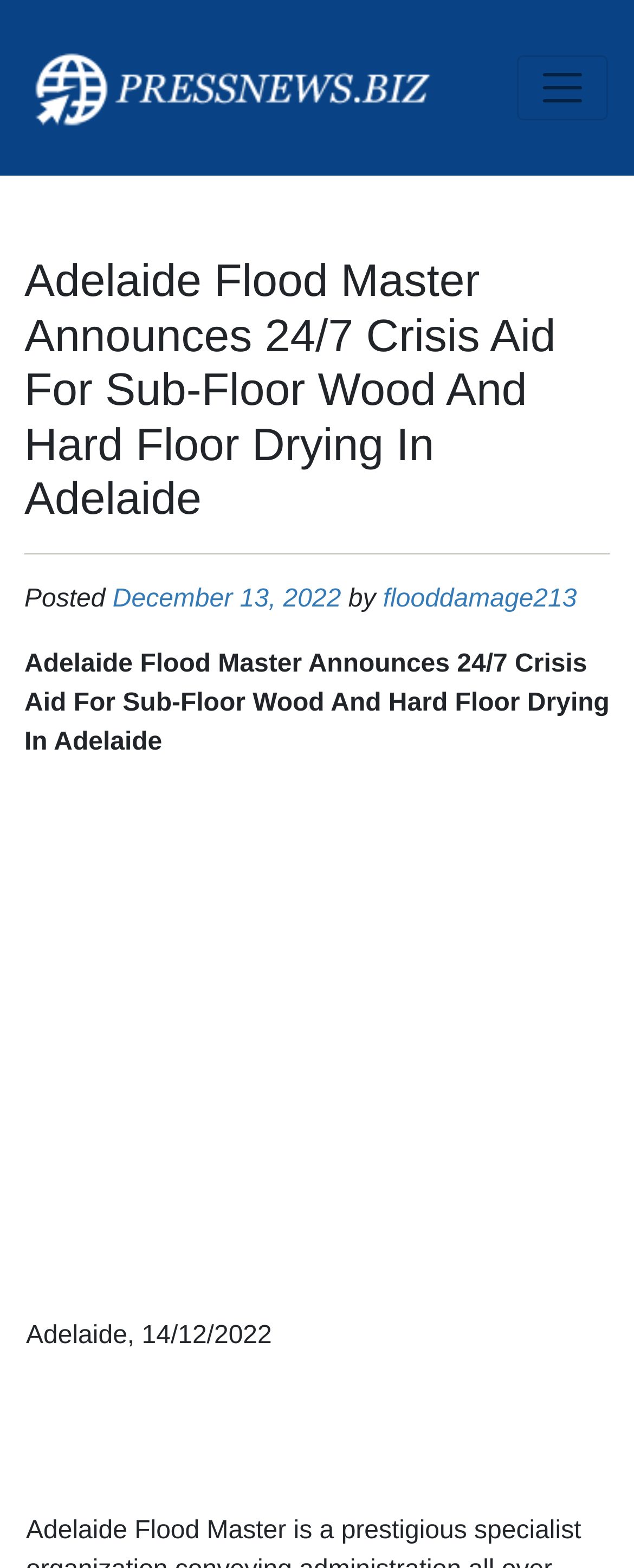Produce an extensive caption that describes everything on the webpage.

The webpage appears to be an article or news page, with a prominent heading that reads "Adelaide Flood Master Announces 24/7 Crisis Aid For Sub-Floor Wood And Hard Floor Drying In Adelaide" located near the top of the page. Below the heading, there is a horizontal separator line.

To the top-left of the page, there is a link labeled "PFRree". On the top-right, there is a button labeled "Toggle navigation" that controls a global navigation bar.

The main content of the page starts with a section that includes the text "Posted" followed by a link to a specific date, "December 13, 2022", and then the text "by" followed by a link to "flooddamage213". This section is likely indicating the publication date and author of the article.

Below this section, there is a large block of text that repeats the heading title, "Adelaide Flood Master Announces 24/7 Crisis Aid For Sub-Floor Wood And Hard Floor Drying In Adelaide". This text takes up most of the width of the page.

Further down, there is a large advertisement iframe that spans the full width of the page. Above the advertisement, there is a small non-breaking space character, and to the right of it, there is a text block that reads "Adelaide, 14/12/2022", which appears to be a date and location stamp.